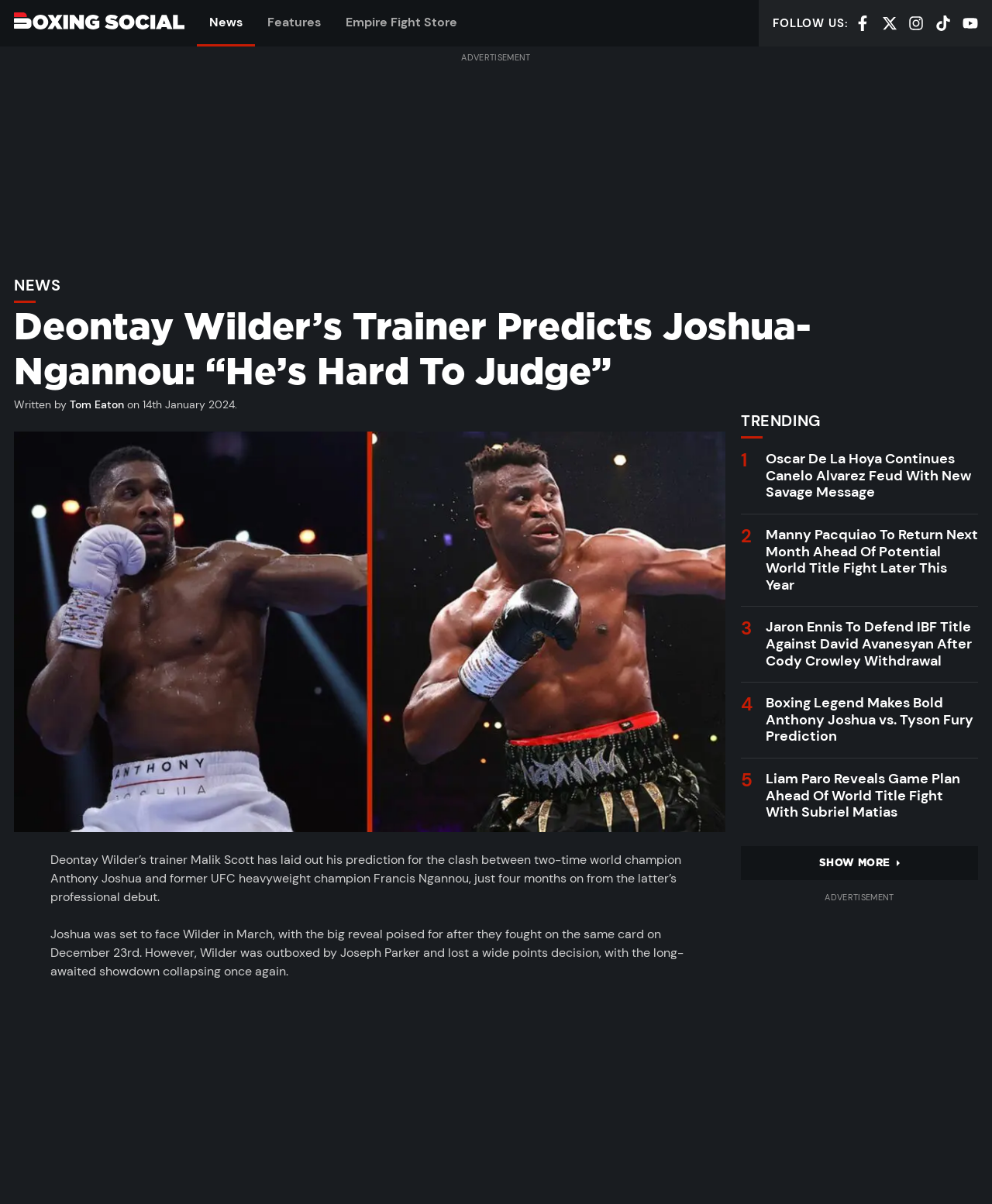What is the purpose of the 'SHOW MORE' button? Based on the image, give a response in one word or a short phrase.

To show more popular stories